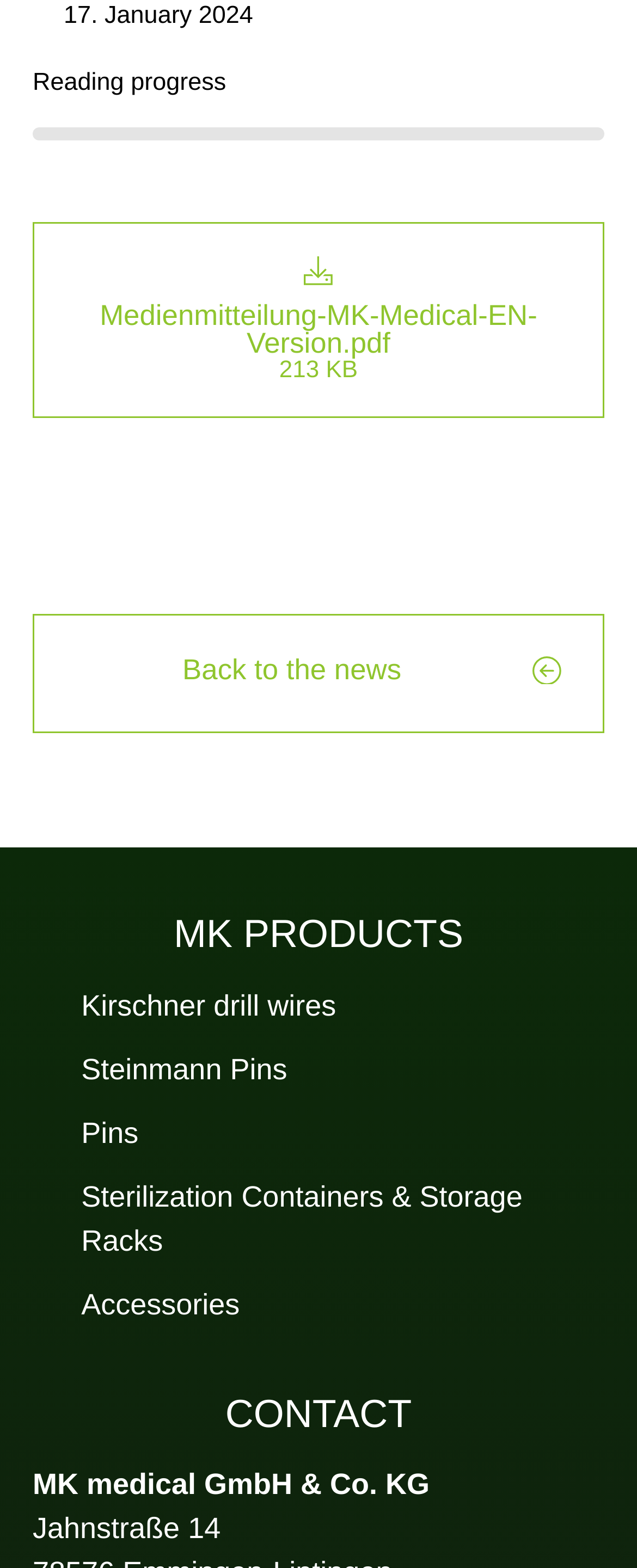Please identify the bounding box coordinates of the element that needs to be clicked to execute the following command: "learn about Steinmann Pins". Provide the bounding box using four float numbers between 0 and 1, formatted as [left, top, right, bottom].

[0.051, 0.486, 0.949, 0.514]